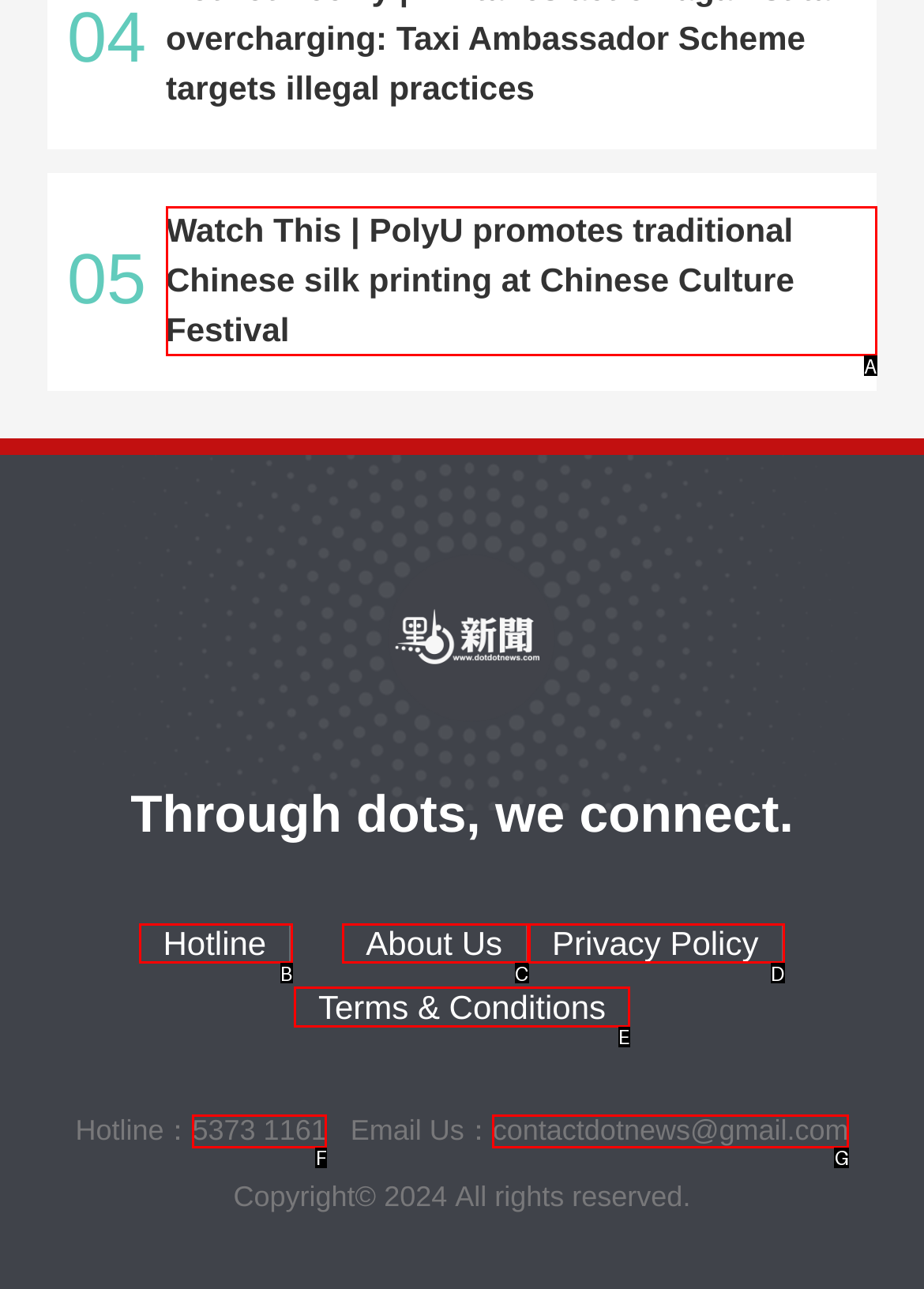Match the following description to a UI element: Hotline
Provide the letter of the matching option directly.

B